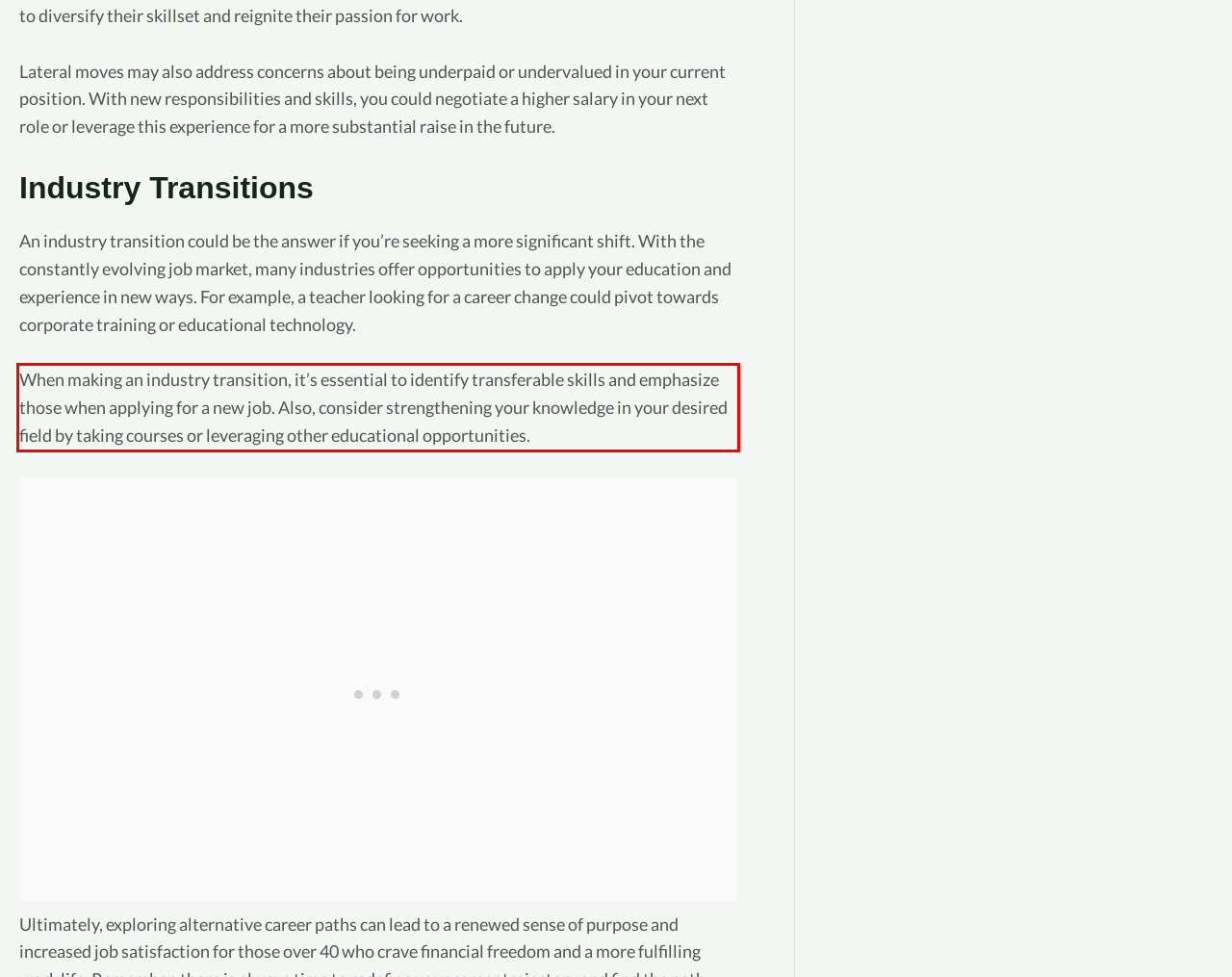Review the screenshot of the webpage and recognize the text inside the red rectangle bounding box. Provide the extracted text content.

When making an industry transition, it’s essential to identify transferable skills and emphasize those when applying for a new job. Also, consider strengthening your knowledge in your desired field by taking courses or leveraging other educational opportunities.